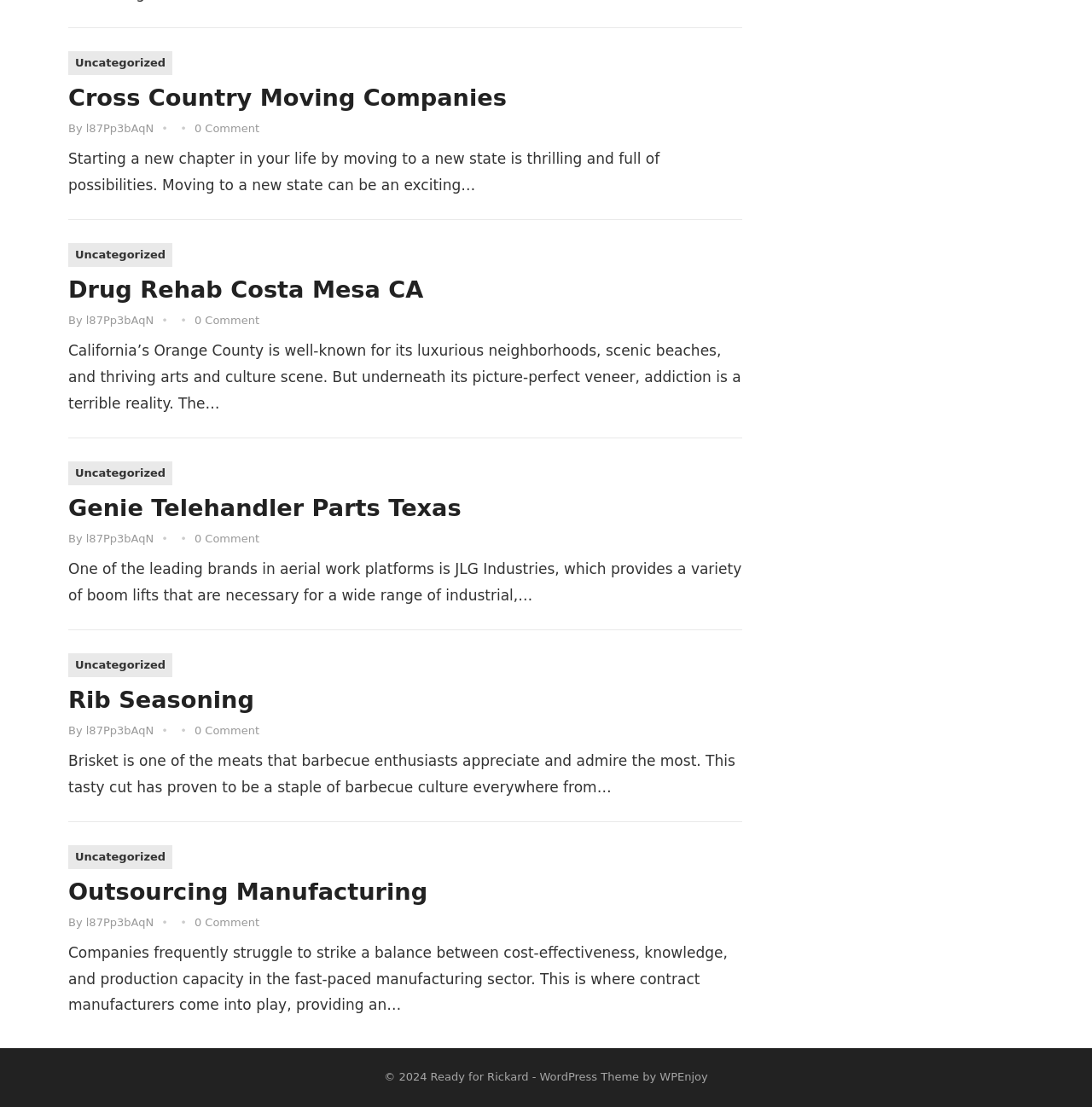Please specify the coordinates of the bounding box for the element that should be clicked to carry out this instruction: "Check Outsourcing Manufacturing". The coordinates must be four float numbers between 0 and 1, formatted as [left, top, right, bottom].

[0.062, 0.793, 0.68, 0.819]